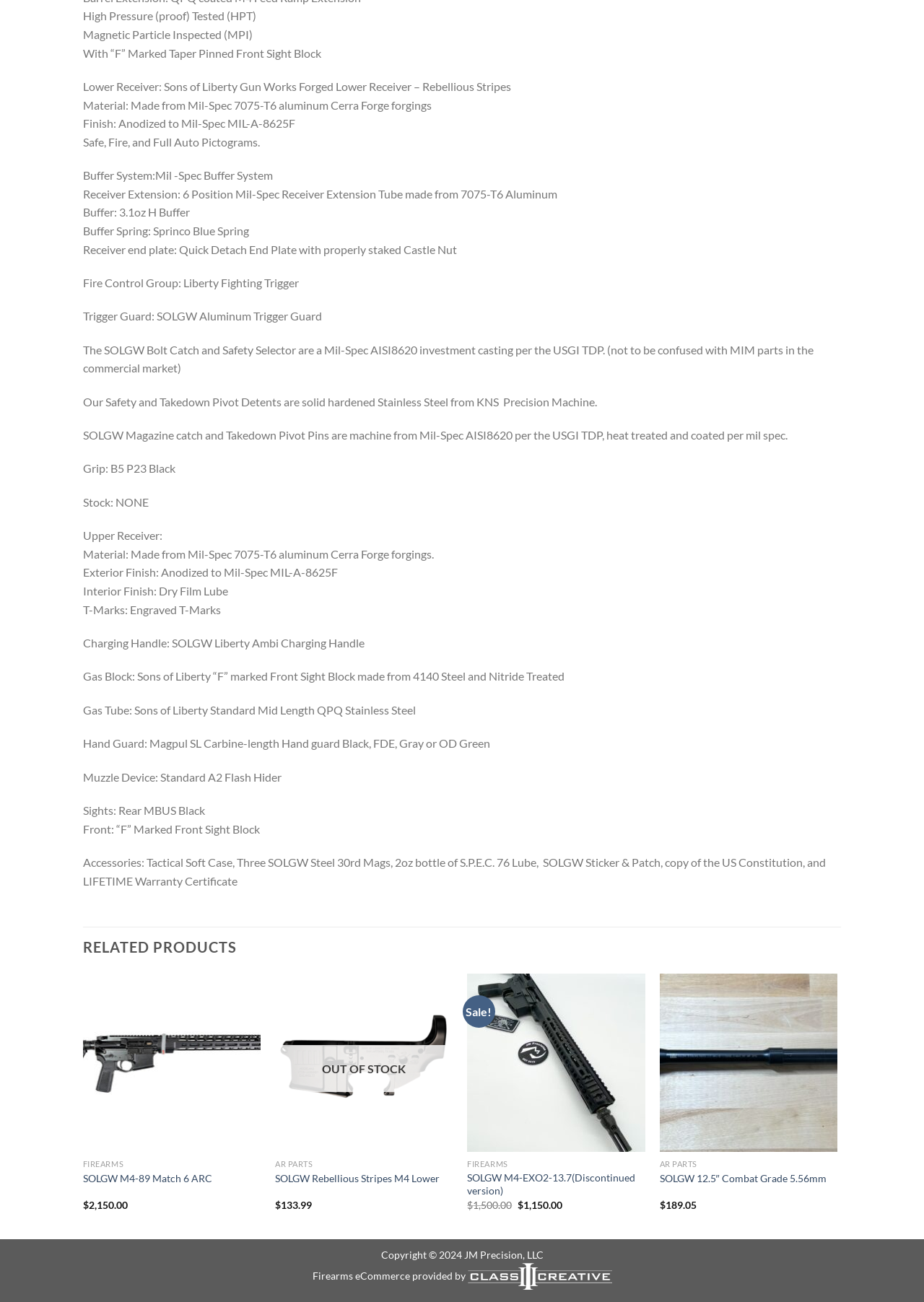Using the format (top-left x, top-left y, bottom-right x, bottom-right y), provide the bounding box coordinates for the described UI element. All values should be floating point numbers between 0 and 1: parent_node: Firearms eCommerce provided by

[0.506, 0.975, 0.662, 0.985]